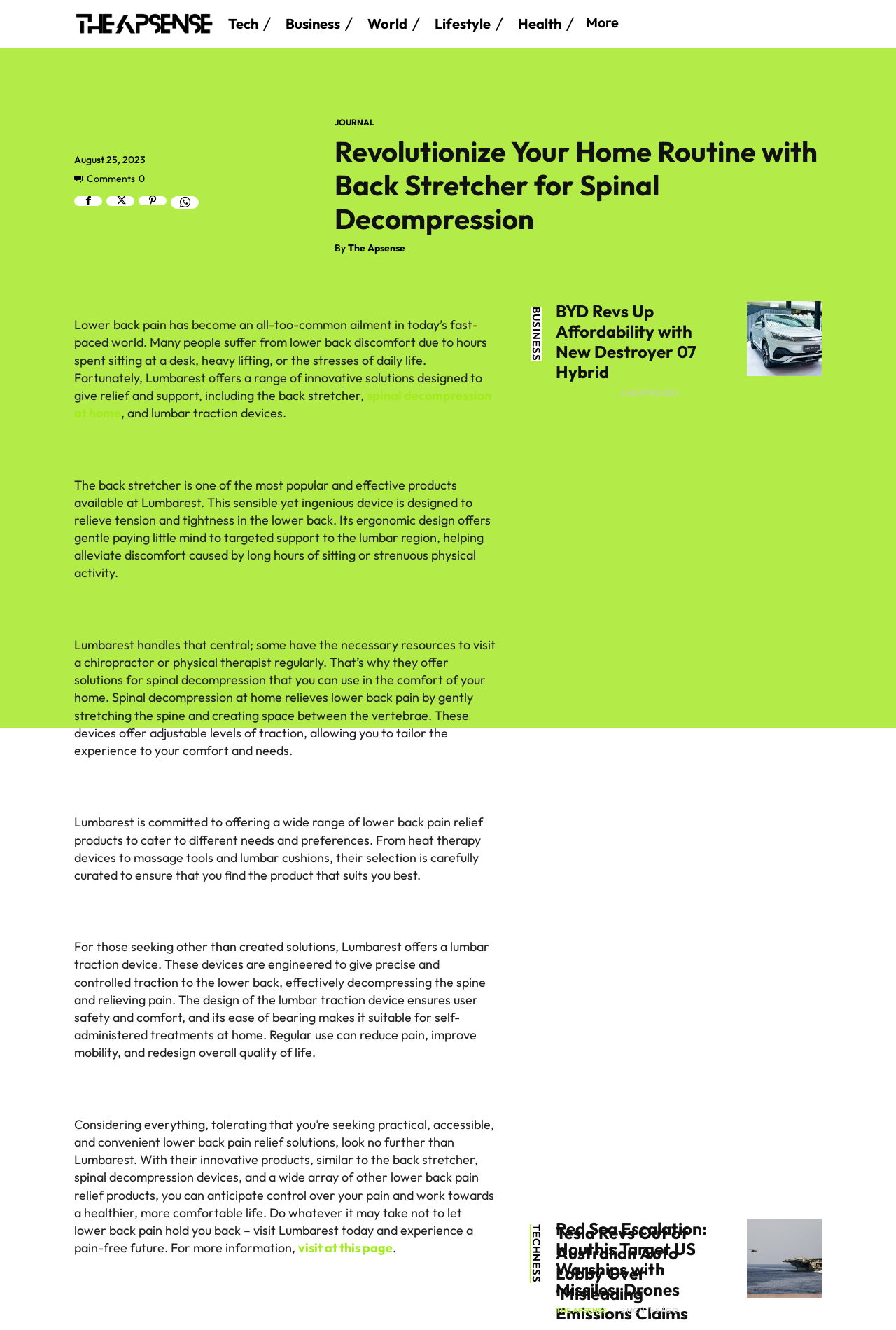Determine the bounding box coordinates of the clickable region to carry out the instruction: "Visit the Apsense".

[0.388, 0.182, 0.452, 0.191]